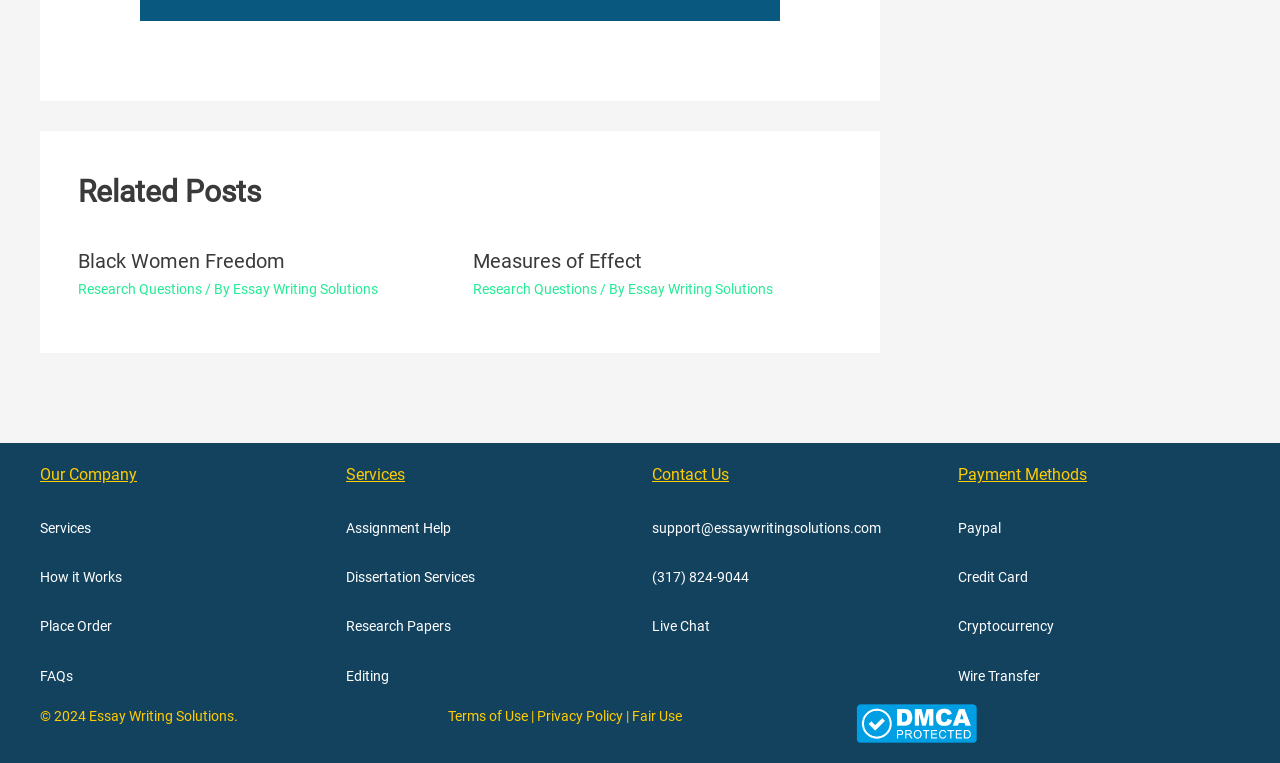Identify the bounding box coordinates of the clickable region required to complete the instruction: "Check 'Terms of Use'". The coordinates should be given as four float numbers within the range of 0 and 1, i.e., [left, top, right, bottom].

[0.35, 0.929, 0.412, 0.949]